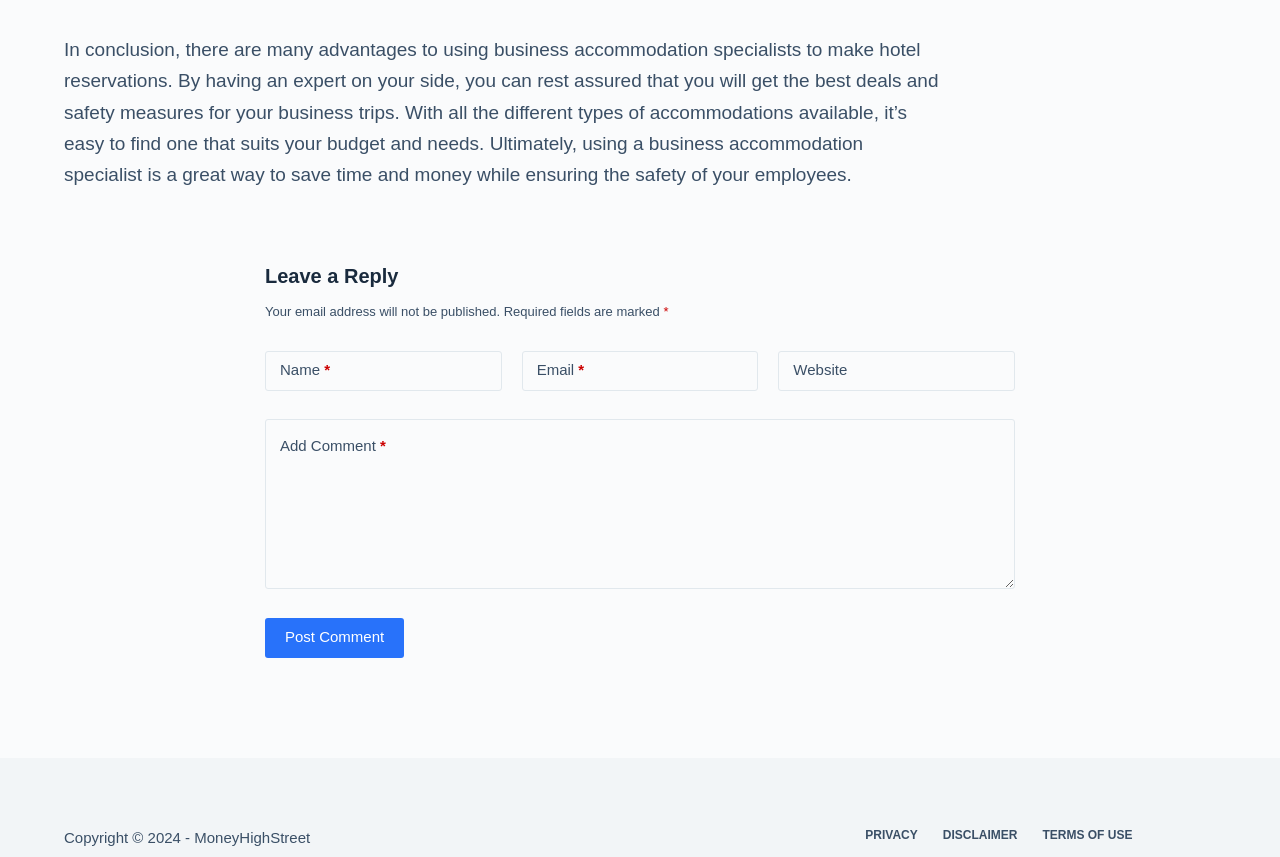Identify the bounding box coordinates of the section that should be clicked to achieve the task described: "Enter your name".

[0.207, 0.409, 0.392, 0.456]